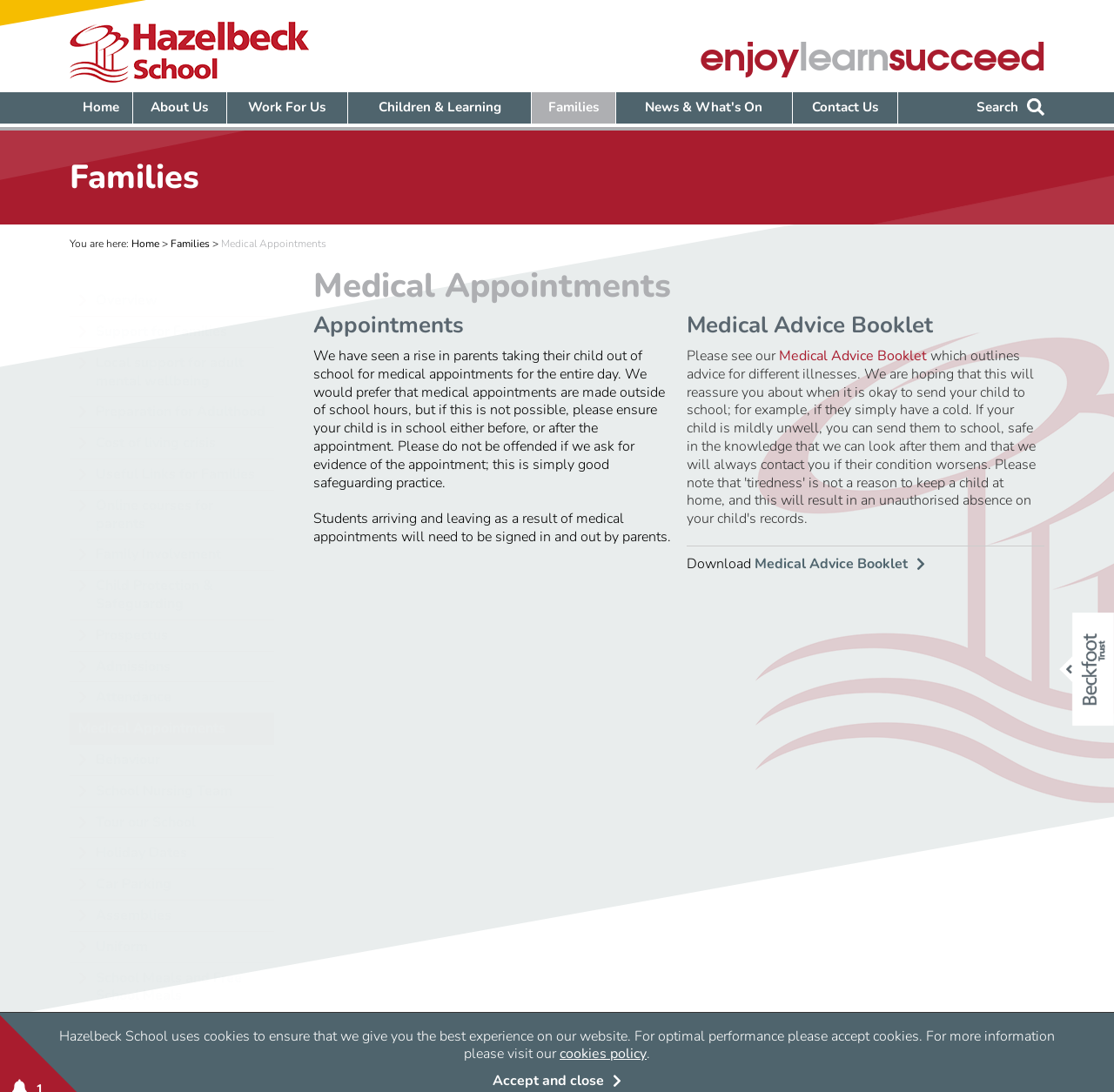Show the bounding box coordinates of the region that should be clicked to follow the instruction: "Click on Overview."

[0.062, 0.246, 0.246, 0.274]